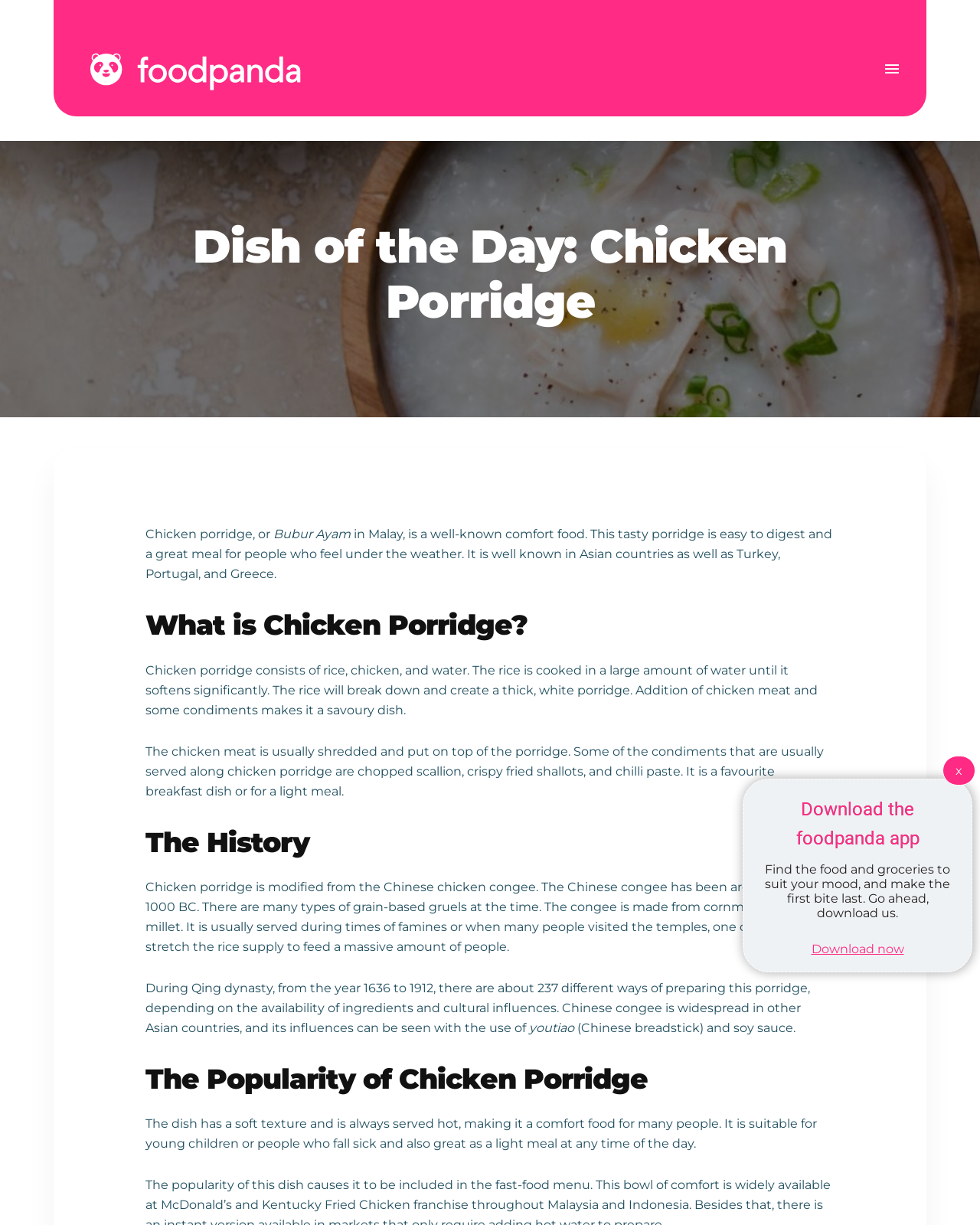Identify the bounding box coordinates of the HTML element based on this description: "Download now".

[0.828, 0.769, 0.922, 0.781]